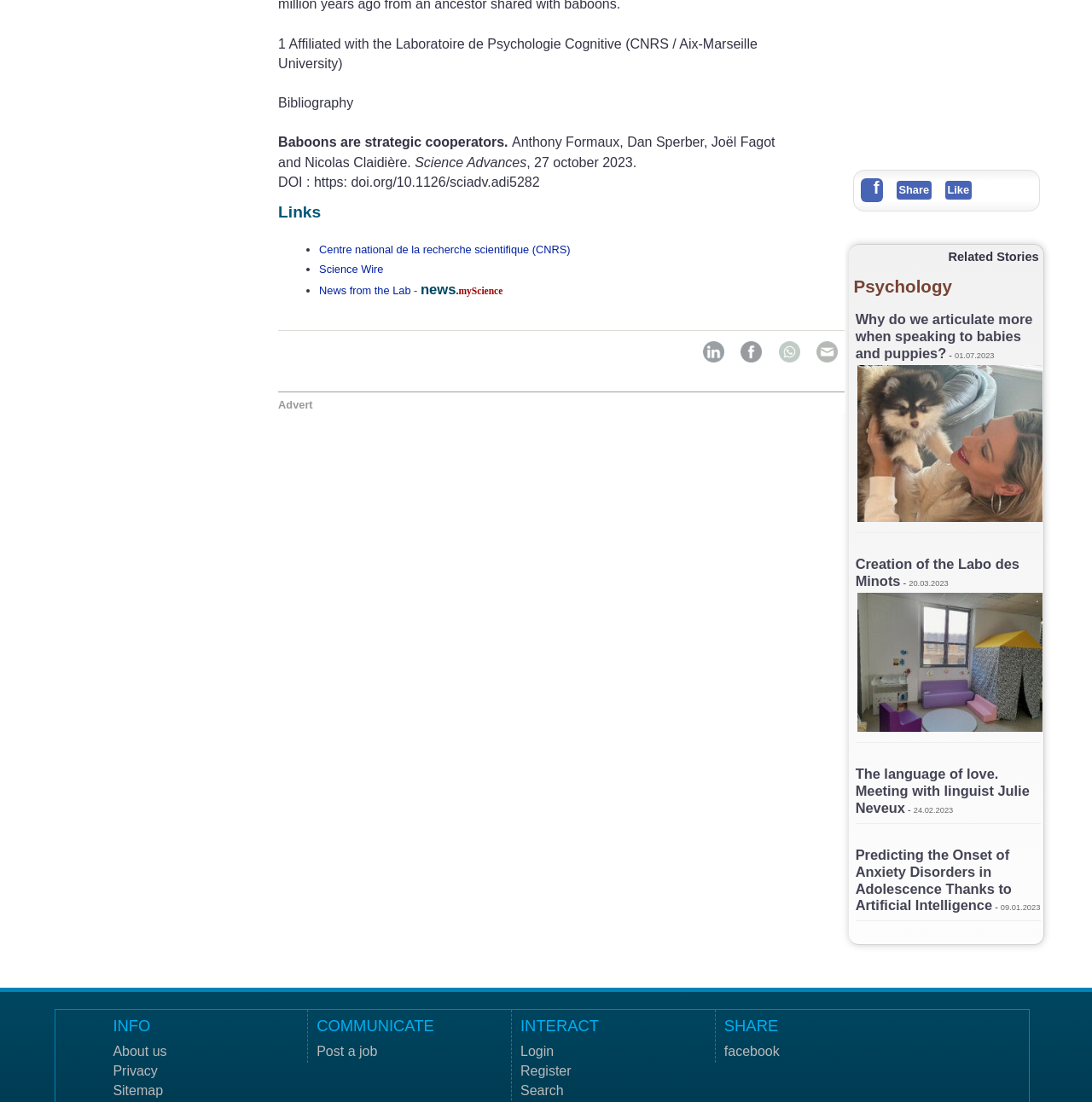What is the title of the research paper?
Answer the question in a detailed and comprehensive manner.

I found the title of the research paper by looking at the StaticText element with the text 'Baboons are strategic cooperators.' which is located at the top of the webpage.